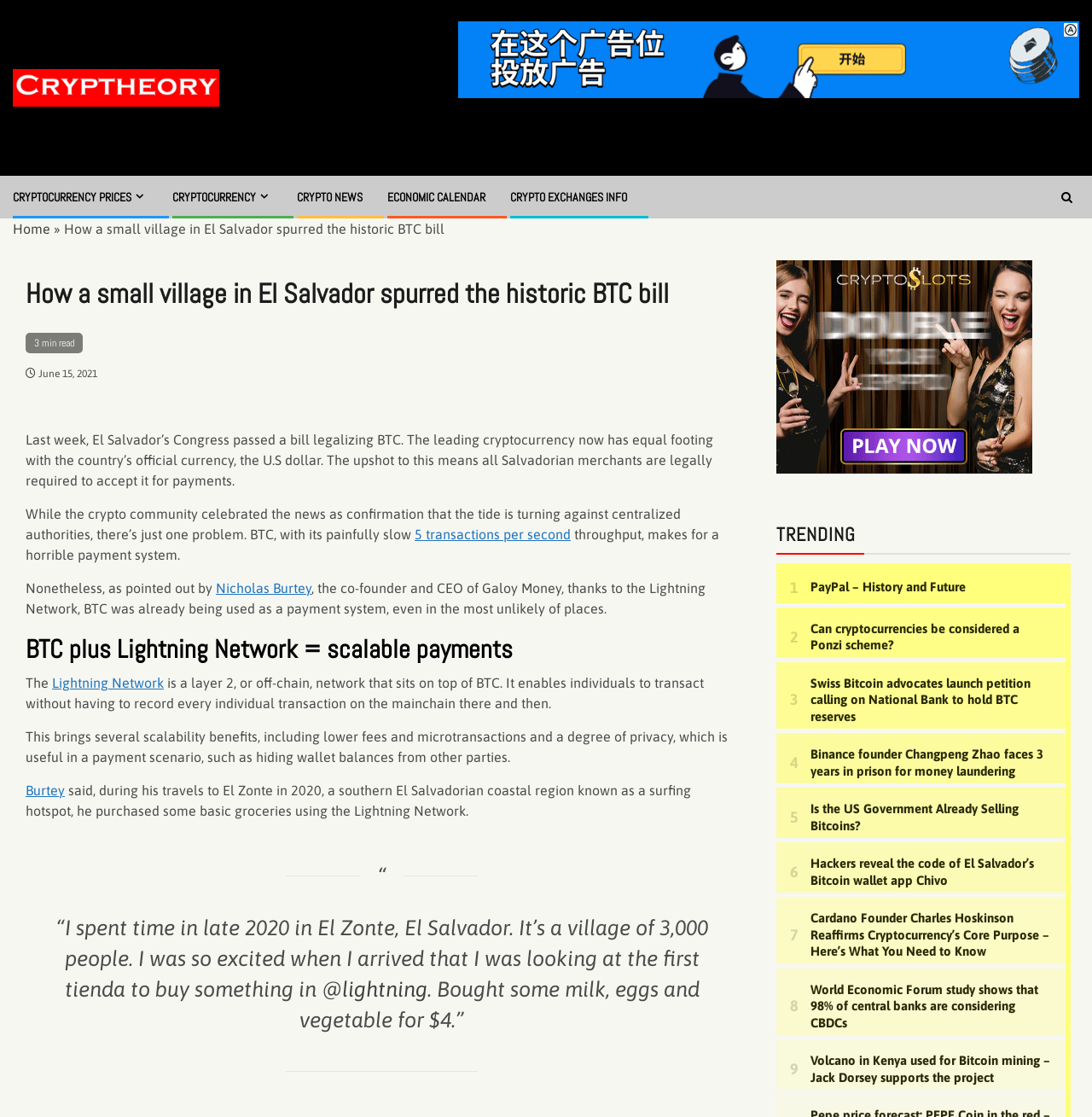Identify the bounding box coordinates of the region that needs to be clicked to carry out this instruction: "Read the trending news about PayPal – History and Future". Provide these coordinates as four float numbers ranging from 0 to 1, i.e., [left, top, right, bottom].

[0.742, 0.519, 0.884, 0.533]